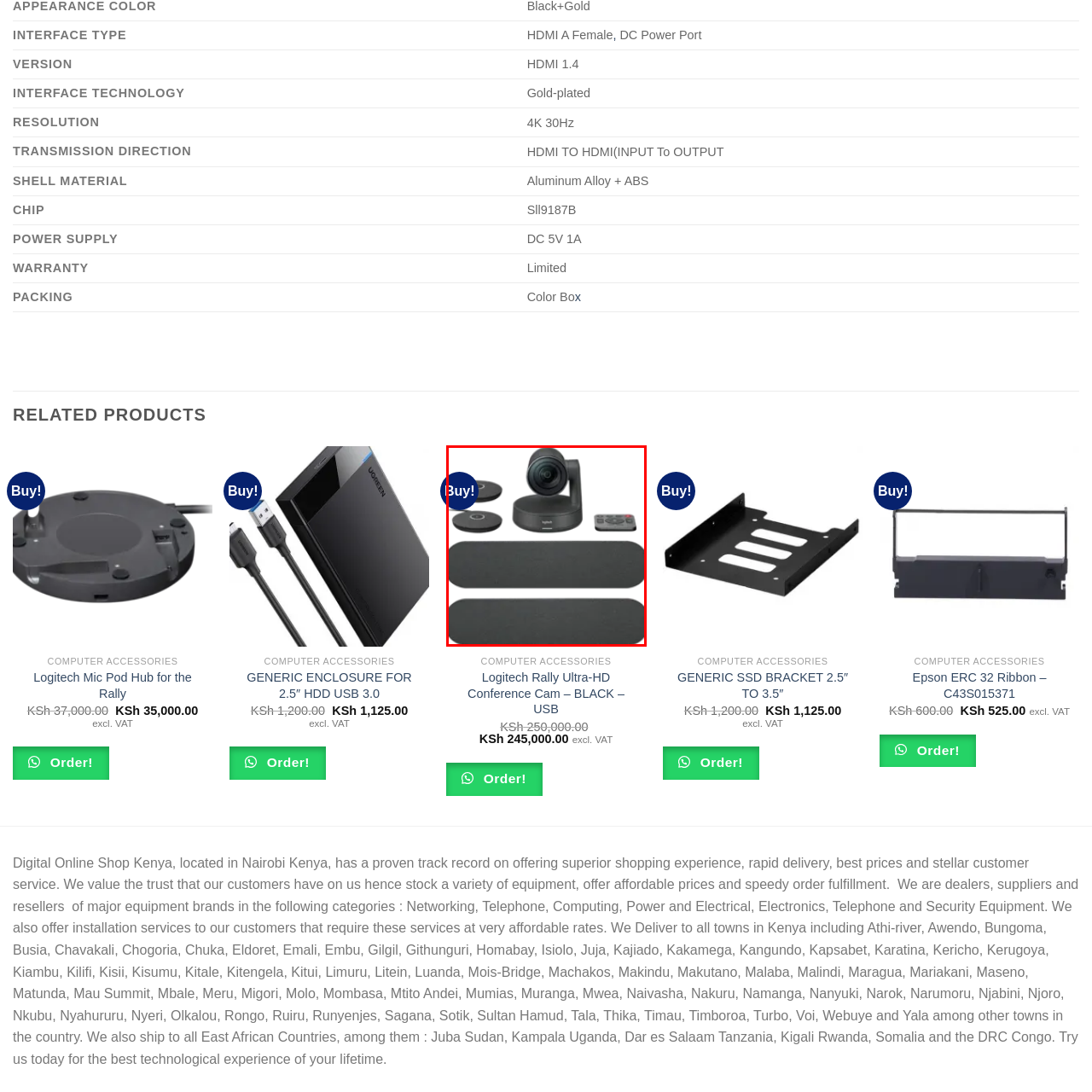Explain in detail what is happening in the image that is surrounded by the red box.

The image showcases the Logitech Rally Ultra HD Conference Cam, a high-quality video conferencing solution designed for professional settings. It features a sleek, modern design with a camera that provides exceptional clarity and detail, ideal for virtual meetings. Accompanying the camera are two round microphones that enhance audio capture, ensuring clear communication for all participants. The setup also includes a remote control for convenient operation, allowing users to easily manage settings from a distance. The black finish gives it a sophisticated look, making it a perfect addition to any corporate environment. Prominently displayed is a "Buy!" icon, inviting viewers to make a purchase of this effective conferencing tool.